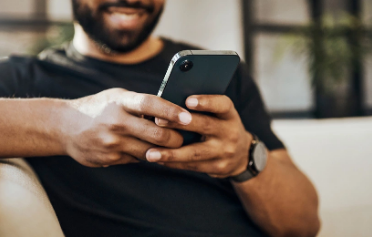Generate an in-depth description of the visual content.

The image captures a close-up of a man comfortably seated, engaged with his smartphone. He is casually dressed in a black shirt, and his hands are deftly handling the device, indicating an immersive interaction, possibly scrolling or texting. The background suggests a cozy environment, enhanced by soft lighting and elements of nature, such as plants, which contribute to a relaxed atmosphere. This scene embodies the modern integration of technology into daily life, highlighting how smartphones have become essential tools for communication and information access.